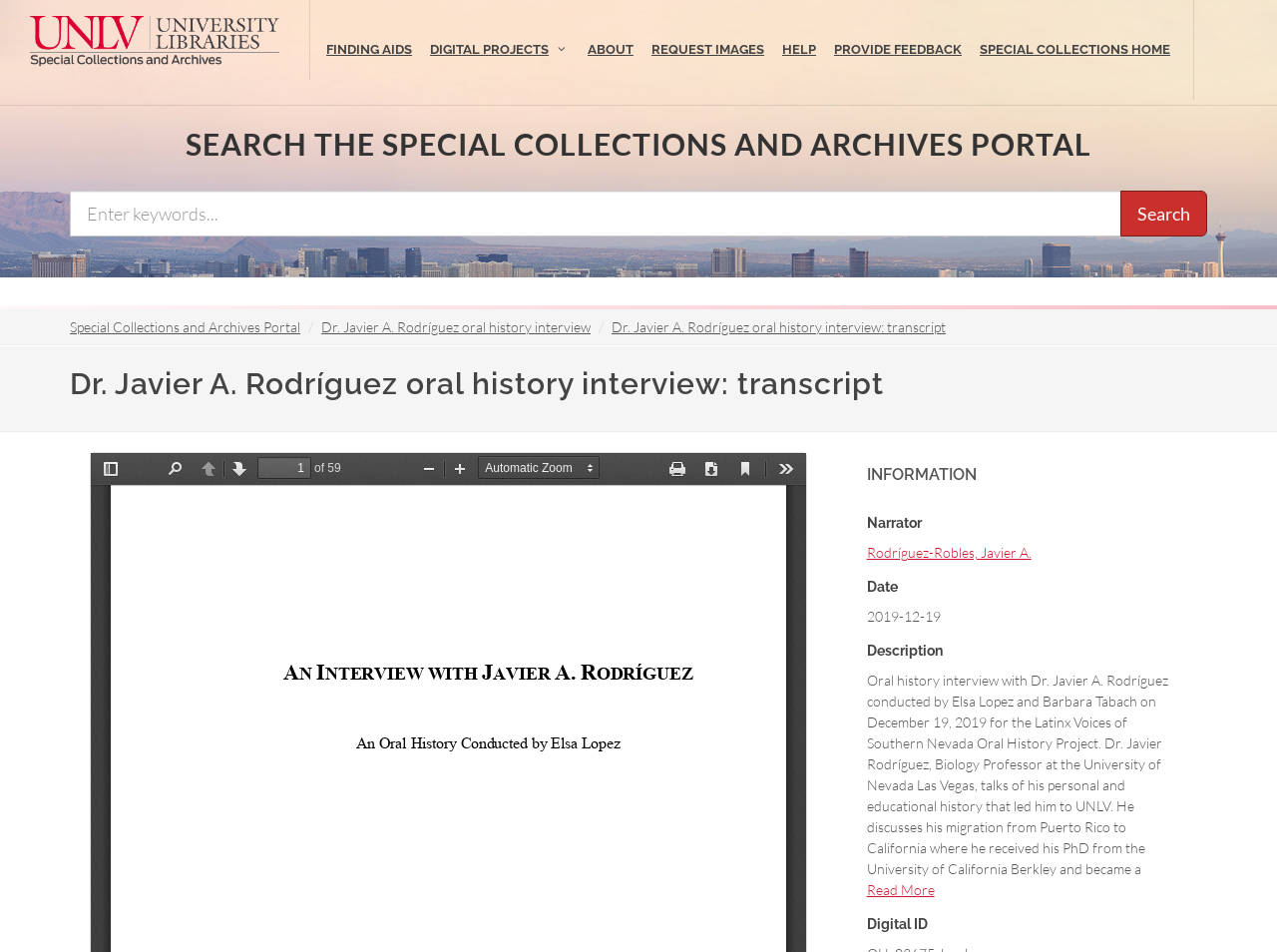Carefully observe the image and respond to the question with a detailed answer:
What is the date of the oral history interview?

I found the answer by looking at the 'Date' section, which displays the date '2019-12-19'.